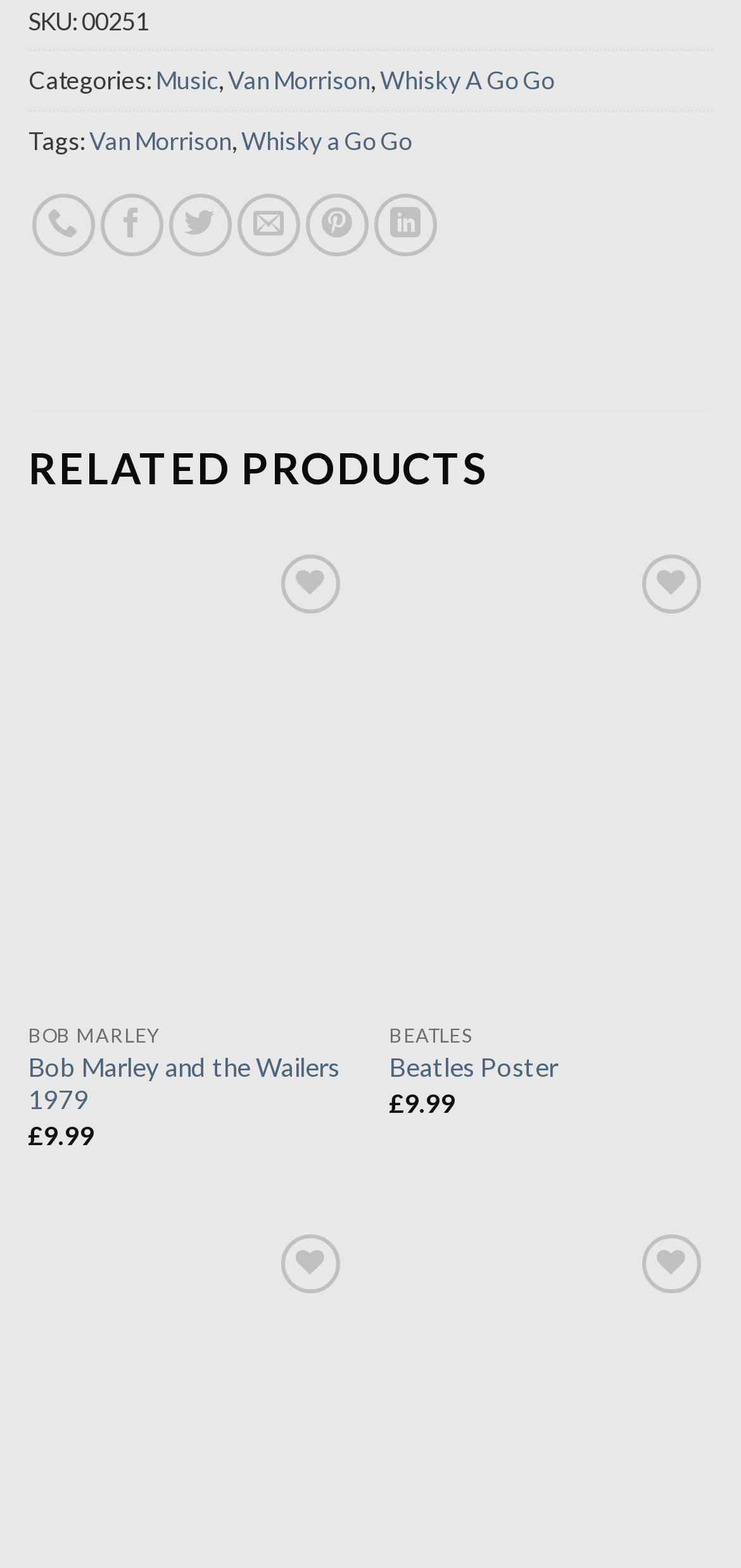What is the SKU of the product?
Please look at the screenshot and answer using one word or phrase.

00251